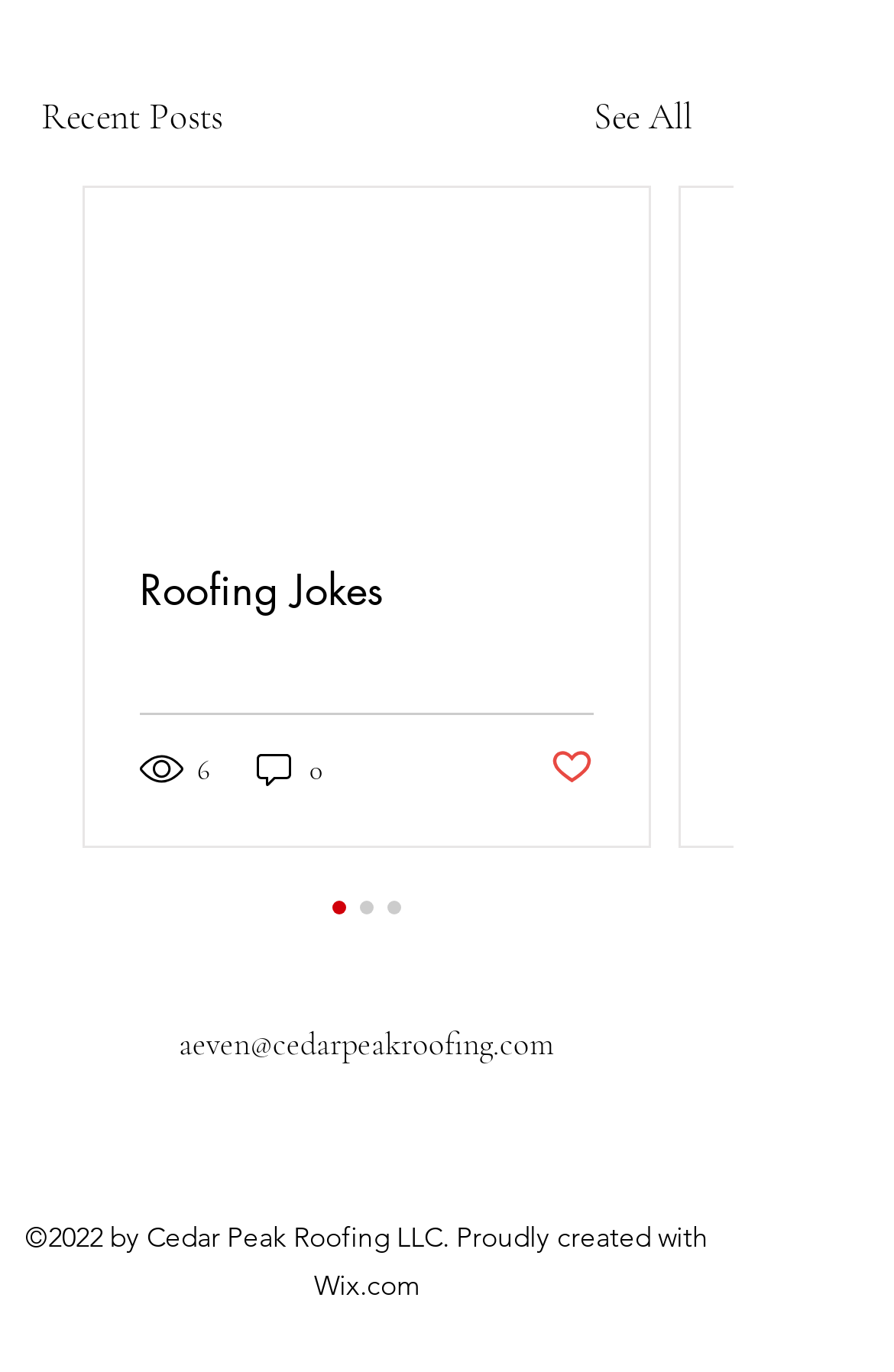What social media platform is represented by the icon?
Examine the image and give a concise answer in one word or a short phrase.

Facebook